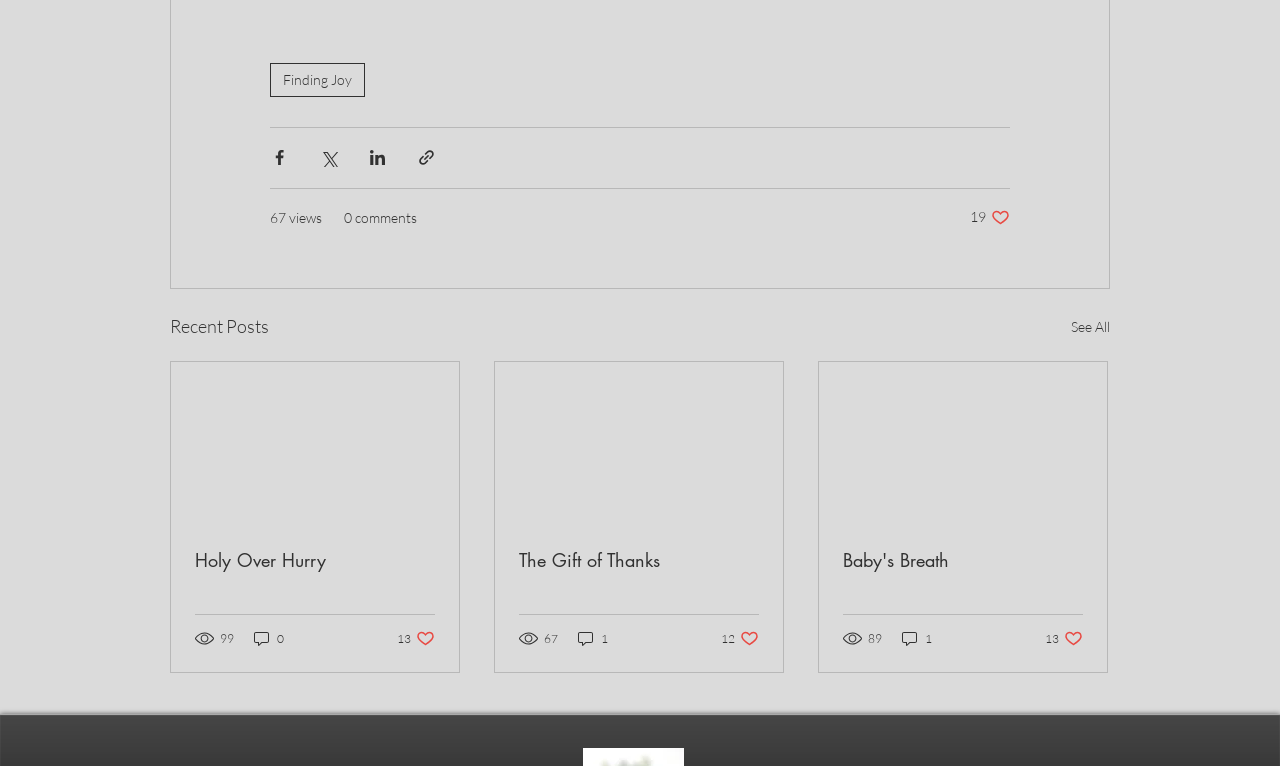Locate the bounding box coordinates of the area that needs to be clicked to fulfill the following instruction: "Share via Facebook". The coordinates should be in the format of four float numbers between 0 and 1, namely [left, top, right, bottom].

[0.211, 0.193, 0.226, 0.218]